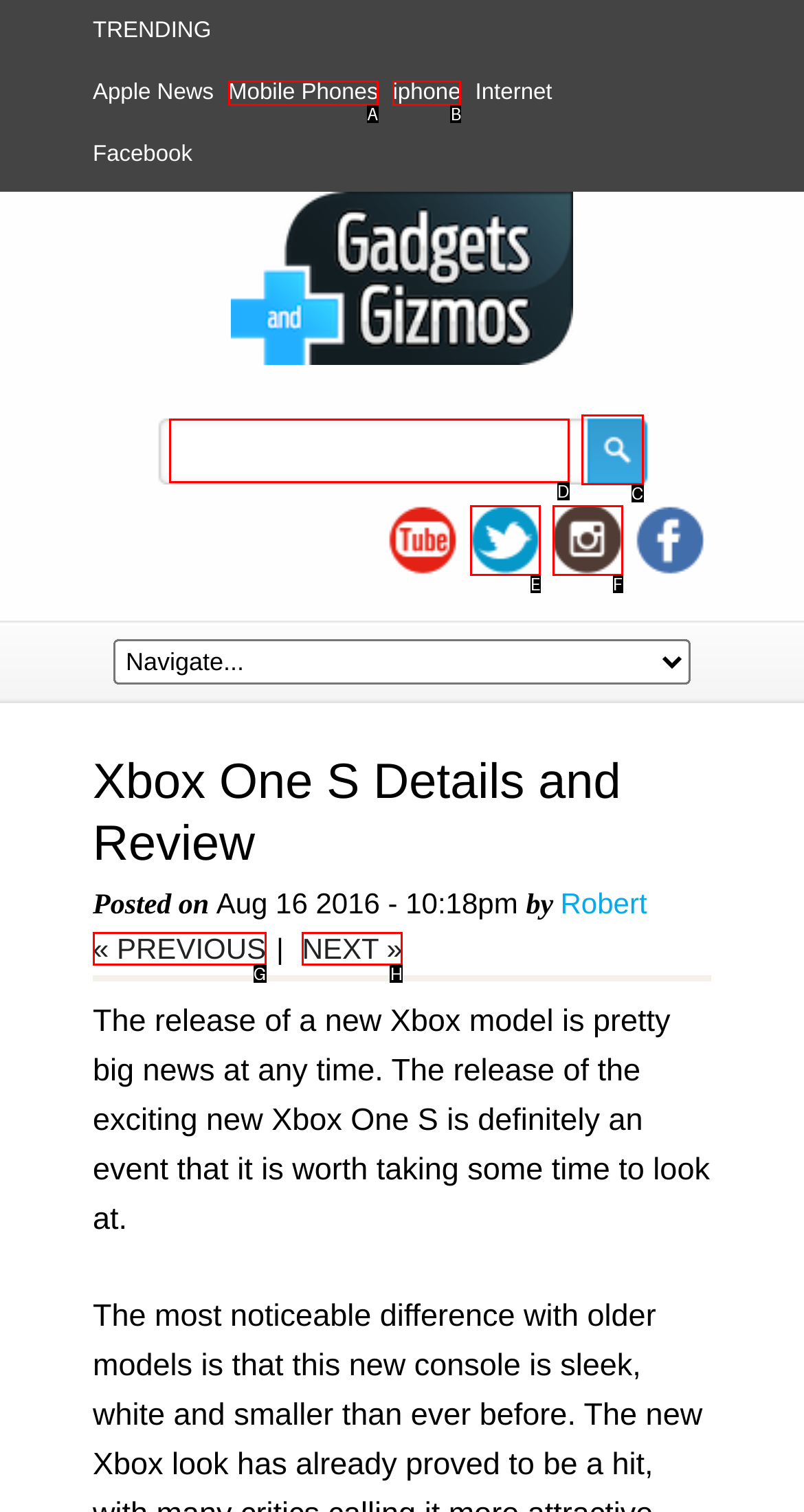Identify the matching UI element based on the description: twitter
Reply with the letter from the available choices.

E